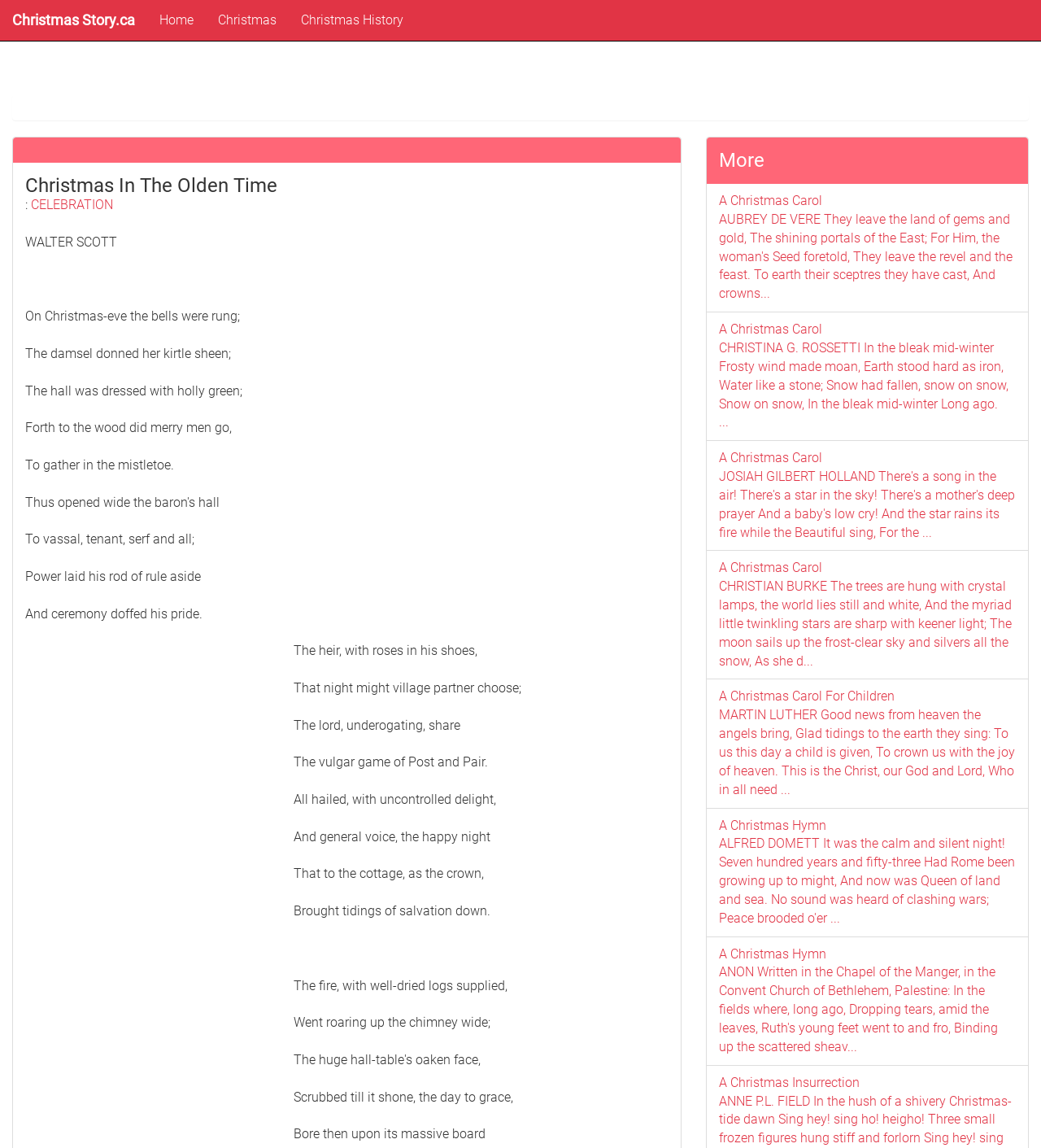Please determine the bounding box coordinates of the element to click on in order to accomplish the following task: "Read Christmas In The Olden Time". Ensure the coordinates are four float numbers ranging from 0 to 1, i.e., [left, top, right, bottom].

[0.024, 0.152, 0.642, 0.171]